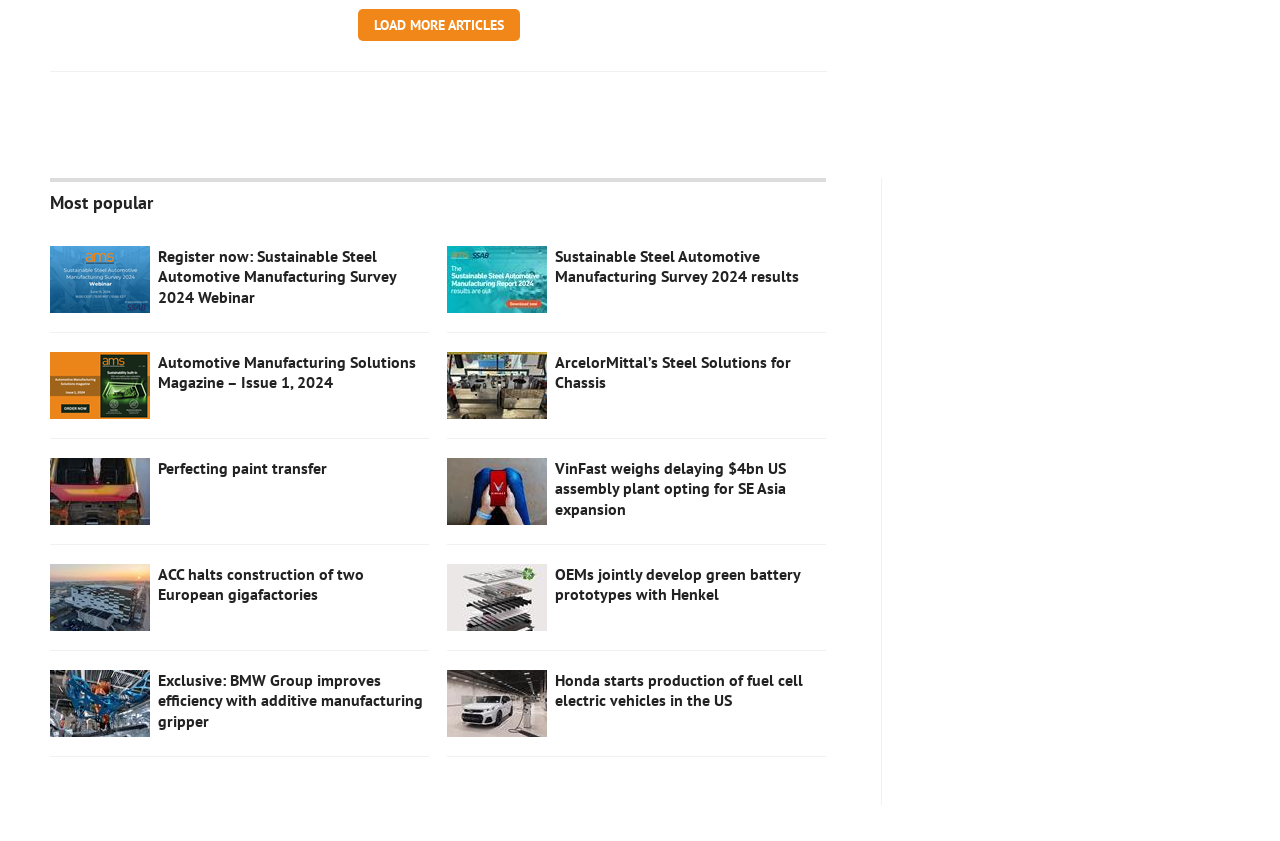Please find the bounding box coordinates of the section that needs to be clicked to achieve this instruction: "Download the '600x400 Download Now (3)' file".

[0.349, 0.293, 0.427, 0.372]